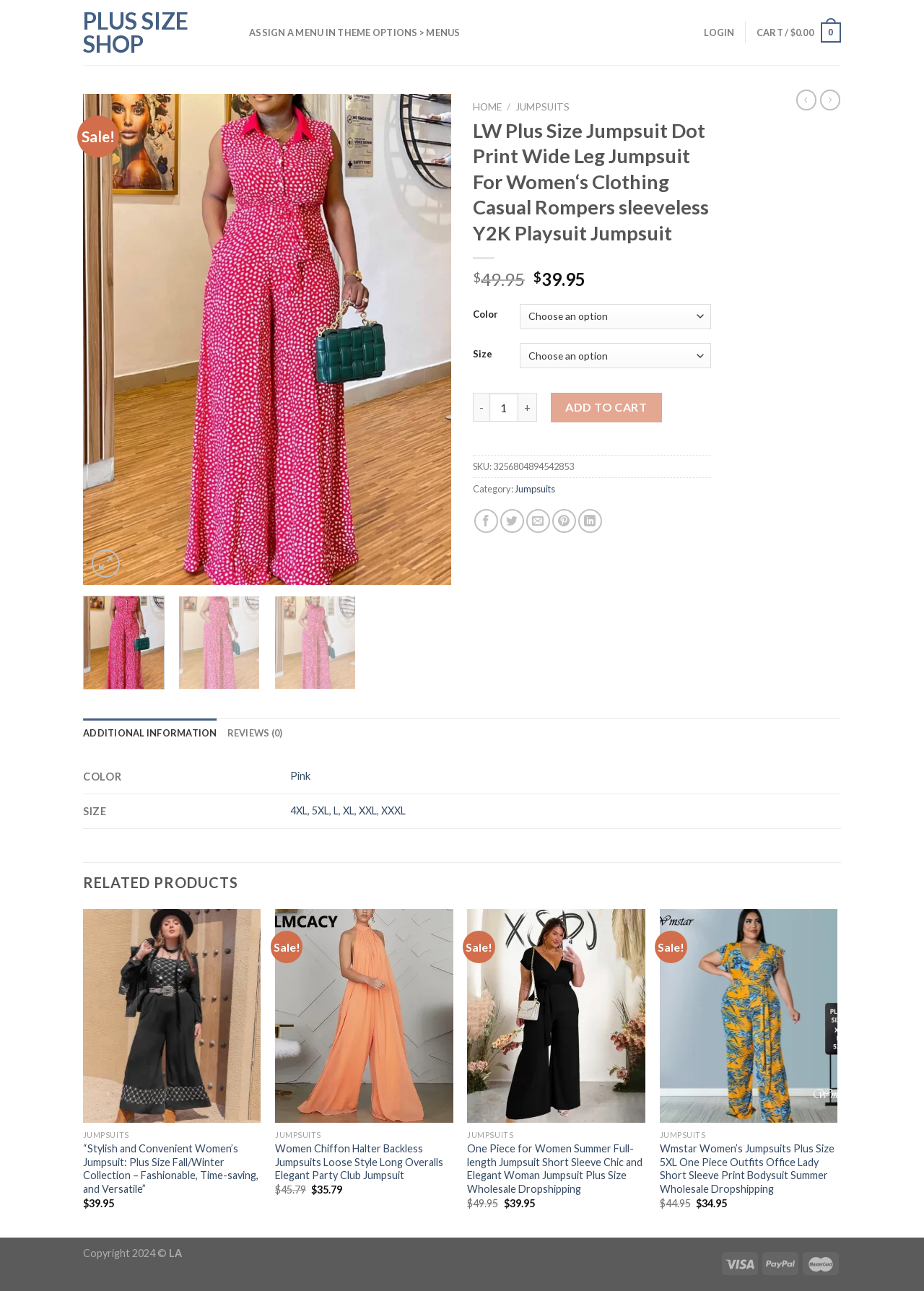How many colors are available for the LW Plus Size Jumpsuit?
Refer to the image and give a detailed answer to the question.

In the product description section, there is a combobox labeled 'Color' with a single option 'Pink', indicating that only one color is available for the LW Plus Size Jumpsuit.